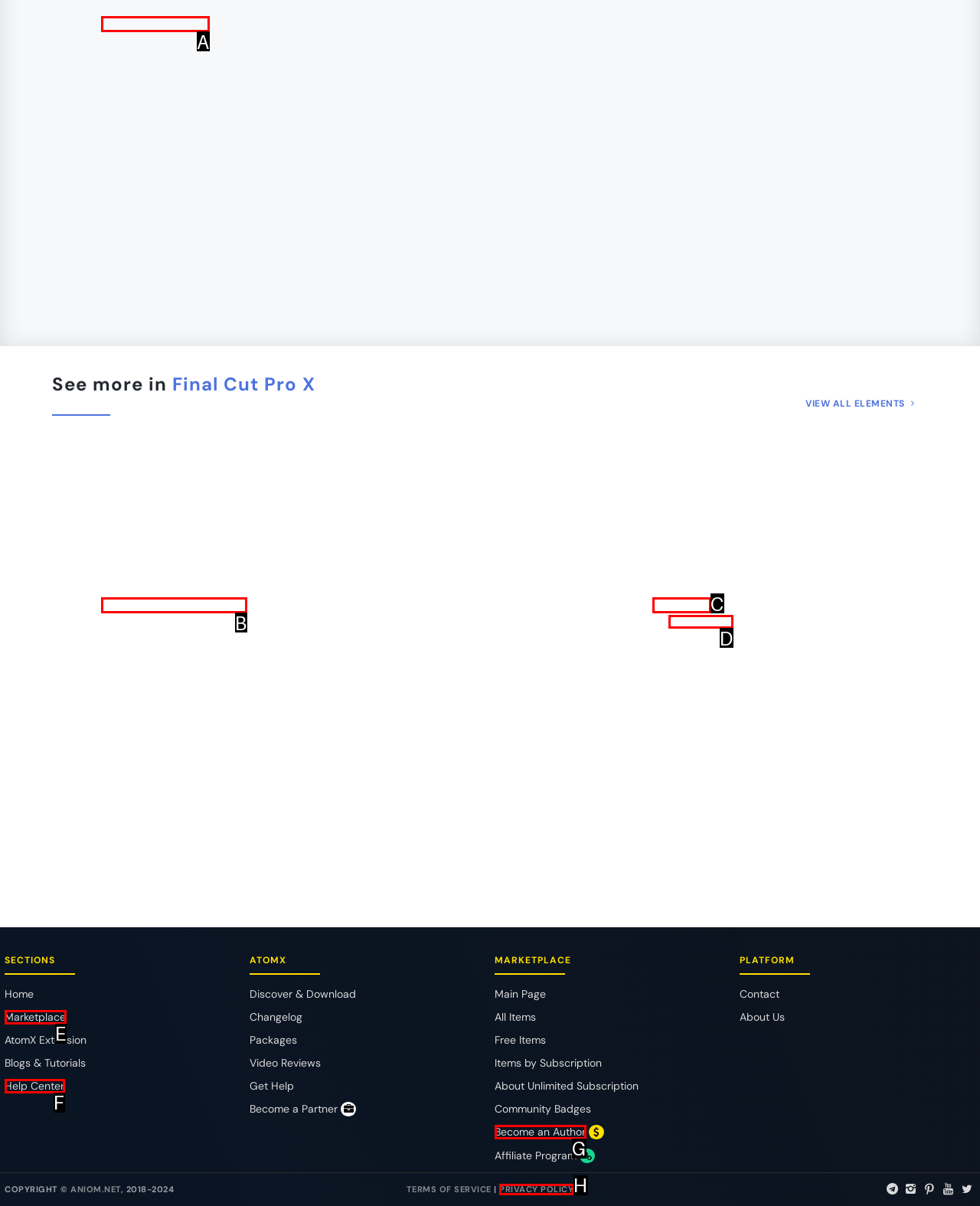Identify the option that corresponds to the description: Neat Corporate Slideshow. Provide only the letter of the option directly.

B